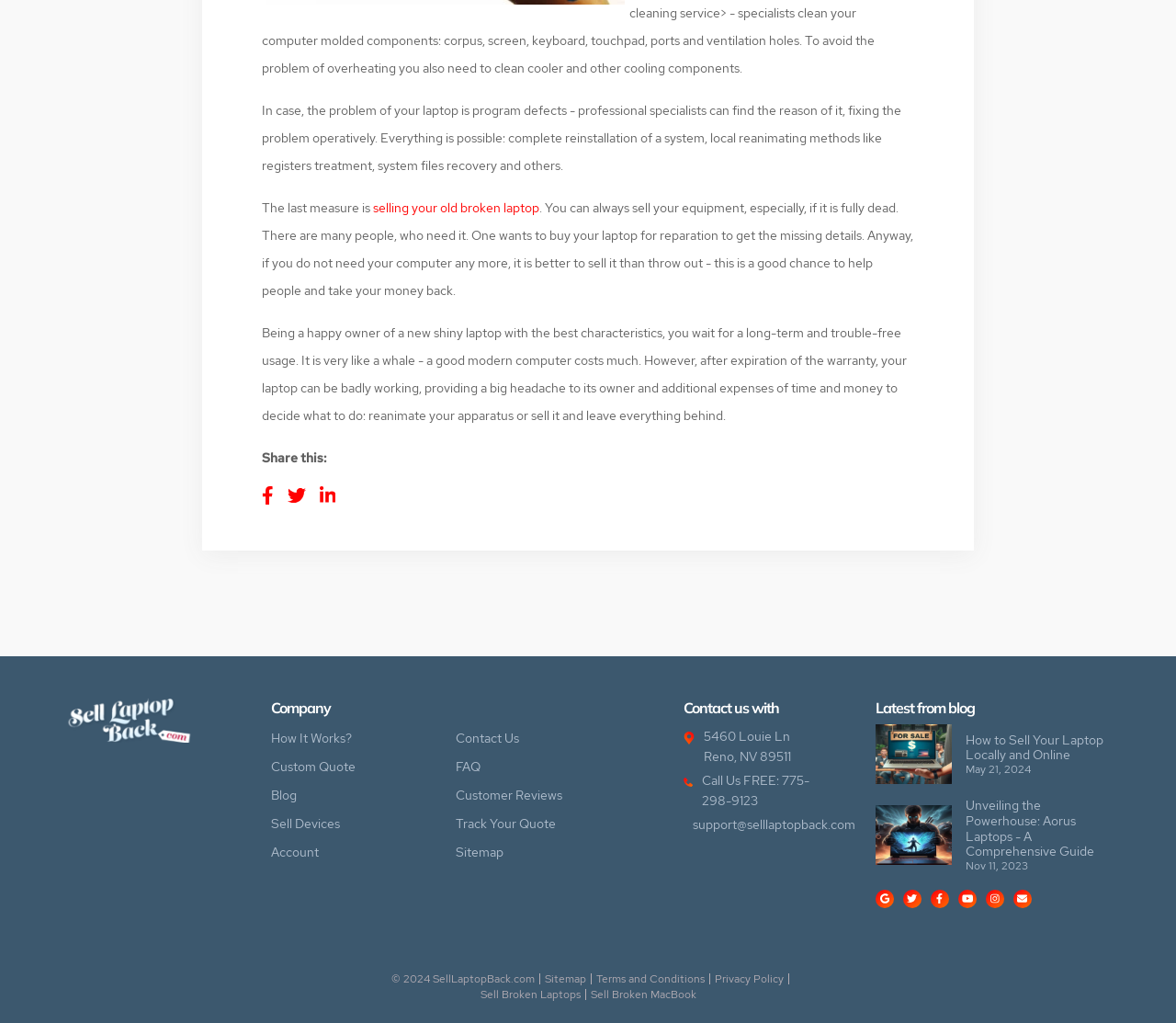Provide the bounding box coordinates of the UI element this sentence describes: "Custom Quote".

[0.231, 0.736, 0.31, 0.764]